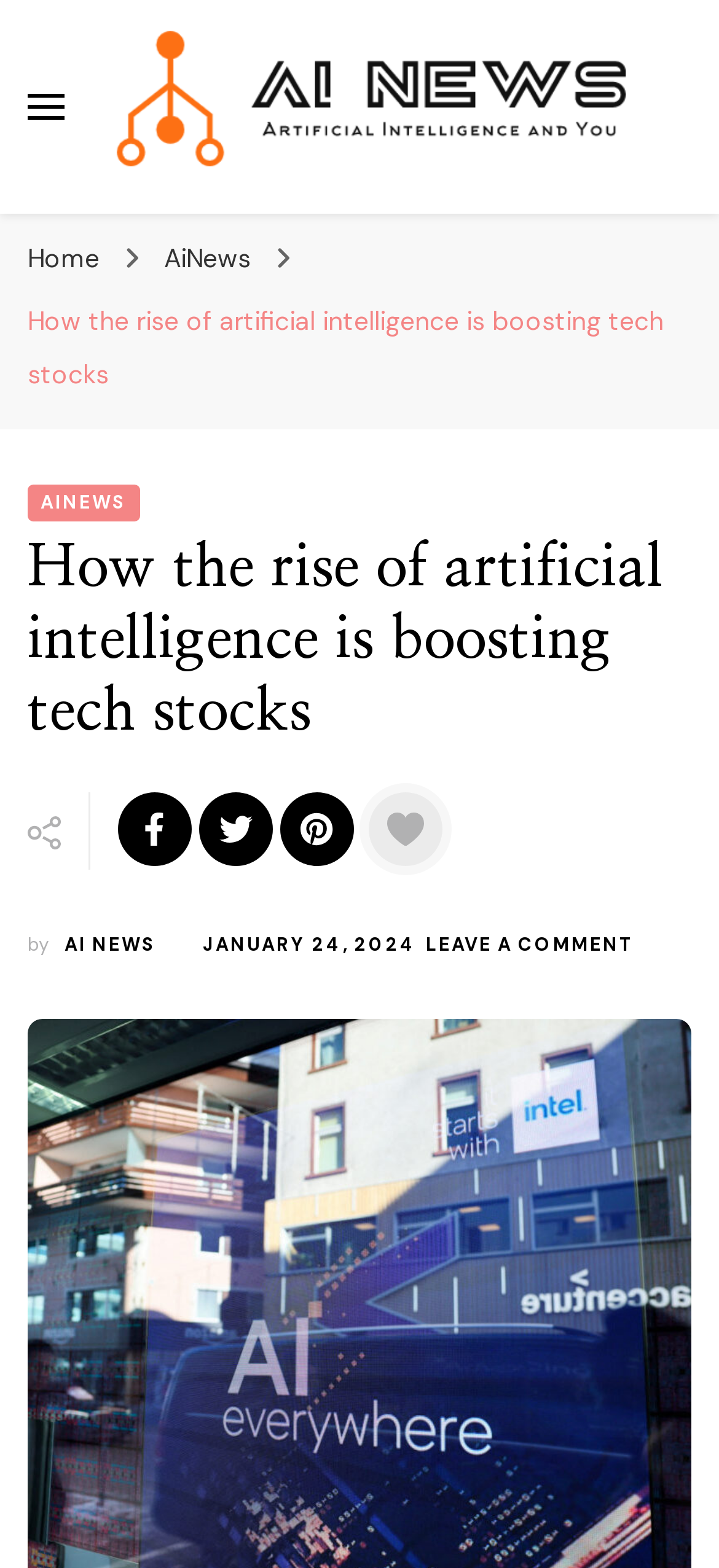Specify the bounding box coordinates of the area to click in order to execute this command: 'Visit the AiNews.One website'. The coordinates should consist of four float numbers ranging from 0 to 1, and should be formatted as [left, top, right, bottom].

[0.141, 0.018, 0.91, 0.118]